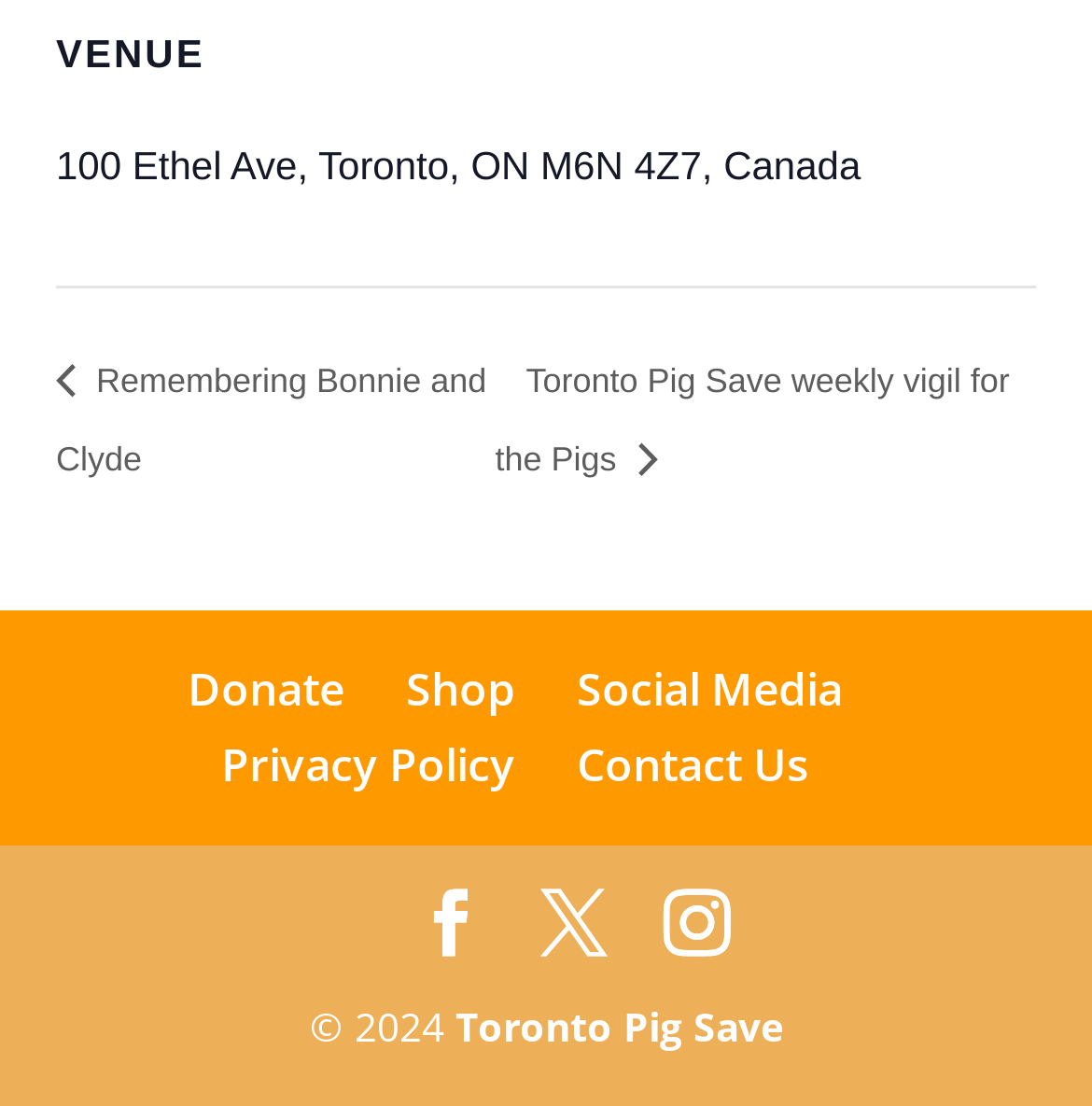Specify the bounding box coordinates of the region I need to click to perform the following instruction: "View event details". The coordinates must be four float numbers in the range of 0 to 1, i.e., [left, top, right, bottom].

[0.051, 0.327, 0.446, 0.432]